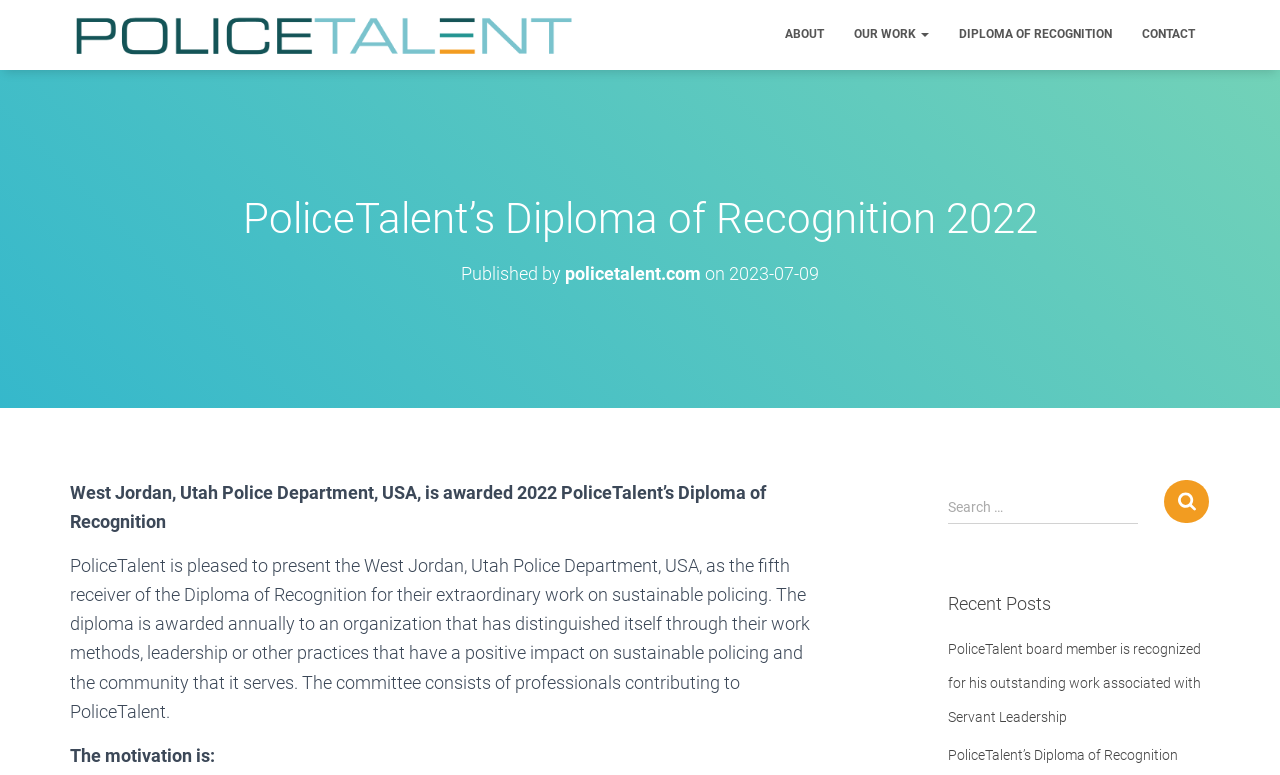Determine the bounding box coordinates of the region to click in order to accomplish the following instruction: "Read about Diploma of Recognition". Provide the coordinates as four float numbers between 0 and 1, specifically [left, top, right, bottom].

[0.738, 0.014, 0.88, 0.077]